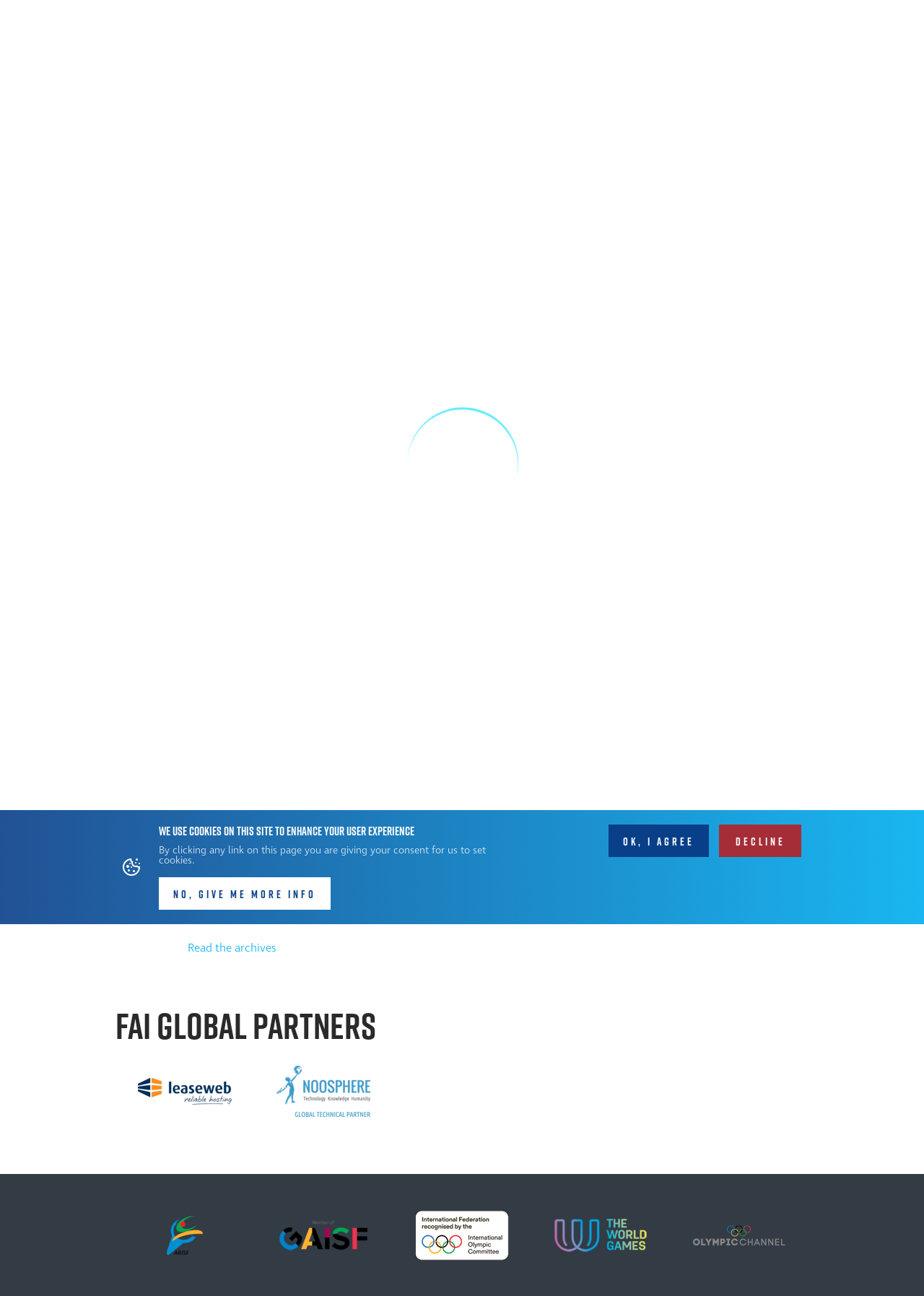Generate a thorough explanation of the webpage's elements.

The webpage is about the World Air Sports Federation, specifically the Technical Notices section. At the top, there is a link to skip to the main content. Below that, there are several links to navigate to different sections of the website, including FAI HOME, News, NEWS LIST, Contact, and Media.

On the left side of the page, there is a menu with various categories, including Sports, Events, Records, Rankings, Athletes, Facts & Figures, Commissions, and Documents. Under Sports, there are links to different air sports, such as Aeromodelling, Ballooning, Drones, and Gliding. Under Events, there are links to Records, Rankings, and Athletes.

In the main content area, there is a section about Technical Commissions, which includes links to Education, Environmental, Medico-Physiological, and other commissions. Below that, there is a section about the Federation, including links to Members, Recognised Organisations, Commissions, Meetings, Environment, Innovation, and Branding.

On the right side of the page, there is another menu with links to About, including What we do, Celebrate Air Sports and Athletes, Promote Air Sports, Service the community, and Who we are. Under About, there are links to various subtopics, such as FAI World Air Games, Events & Competitions, Awards, and Education.

Overall, the webpage provides a wealth of information about the World Air Sports Federation, its activities, and its various commissions and sections.